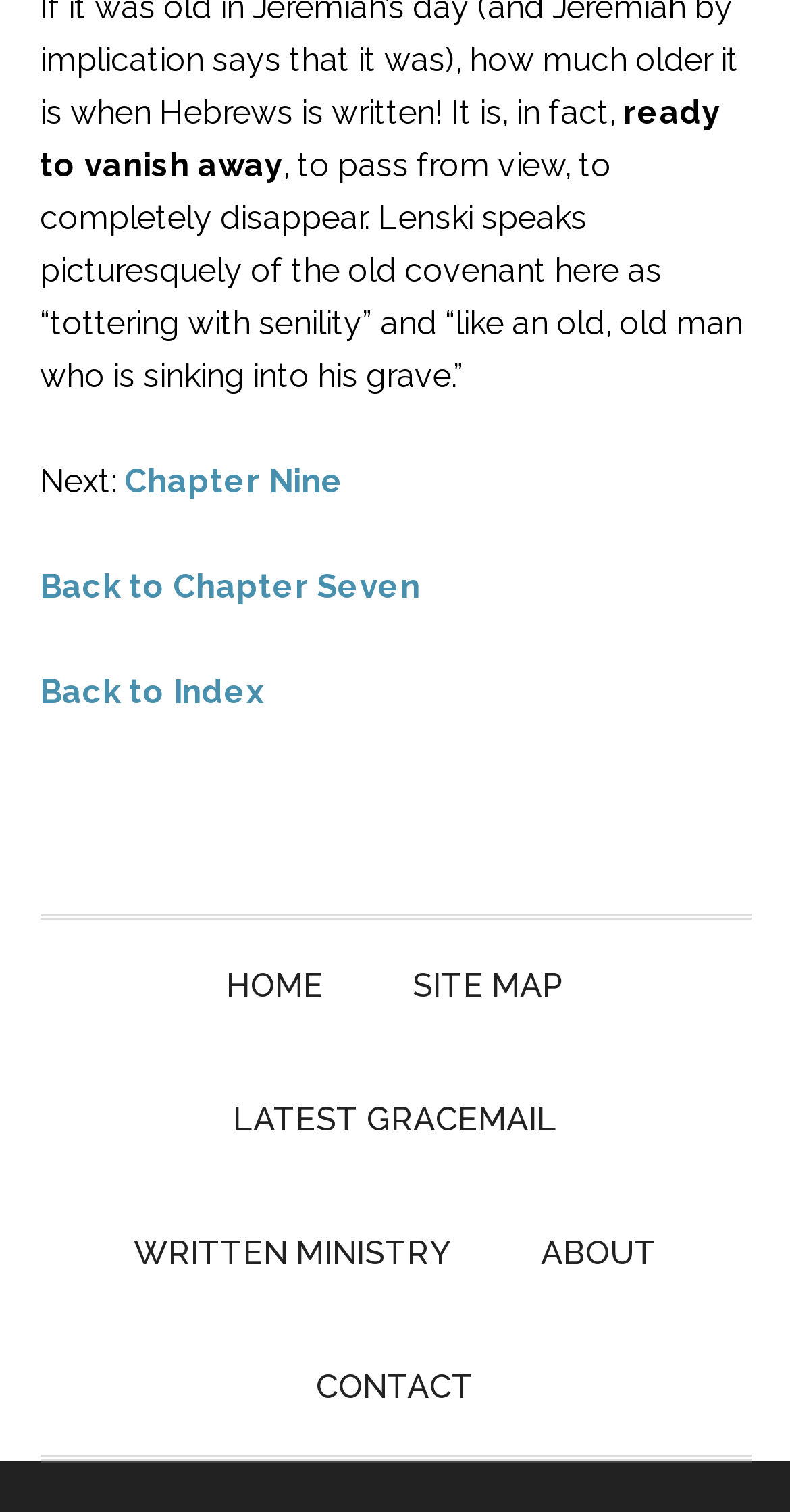Identify the bounding box for the UI element that is described as follows: "Back to Index".

[0.05, 0.445, 0.335, 0.47]